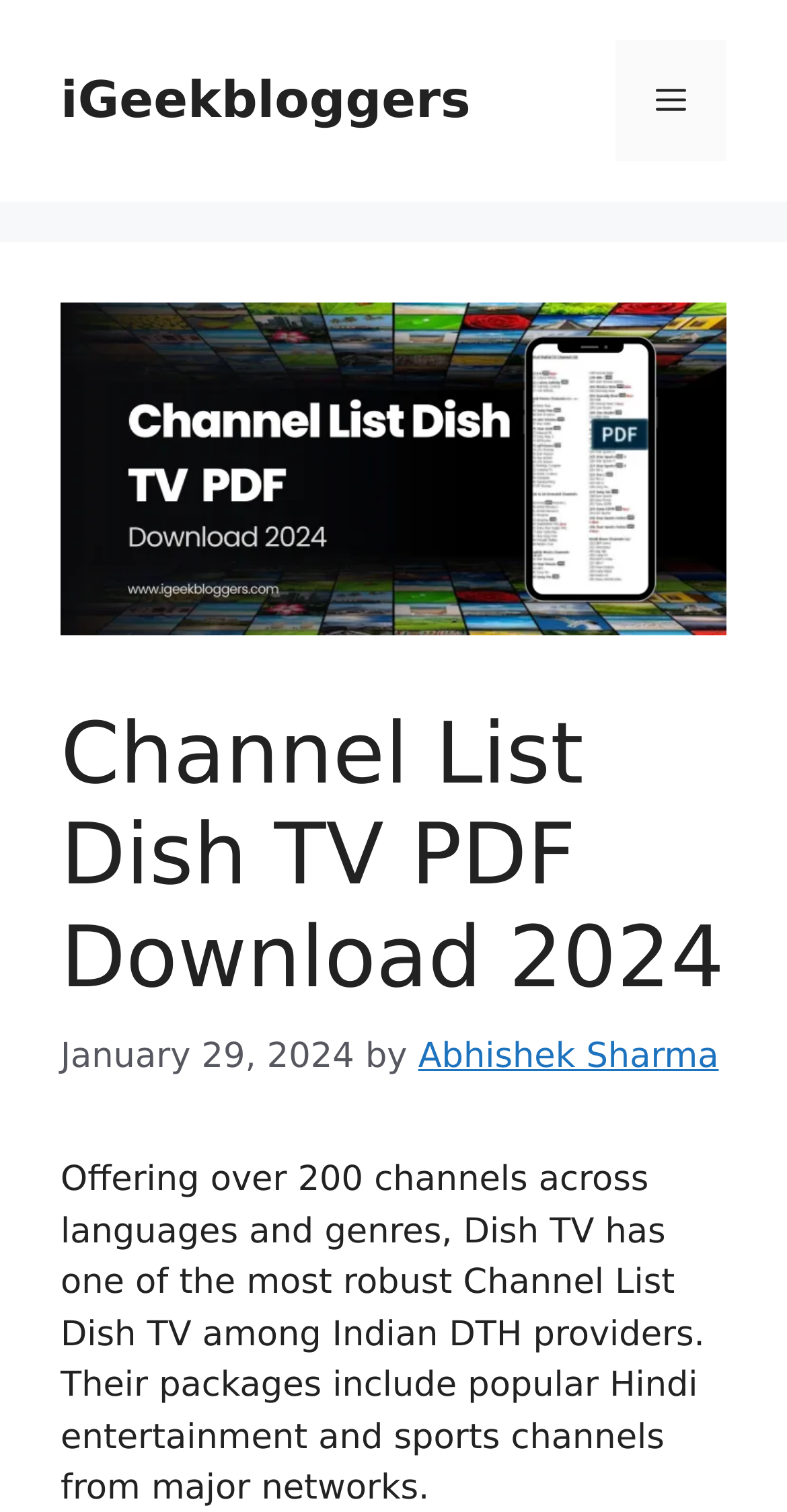Locate the bounding box of the user interface element based on this description: "Menu".

[0.782, 0.027, 0.923, 0.107]